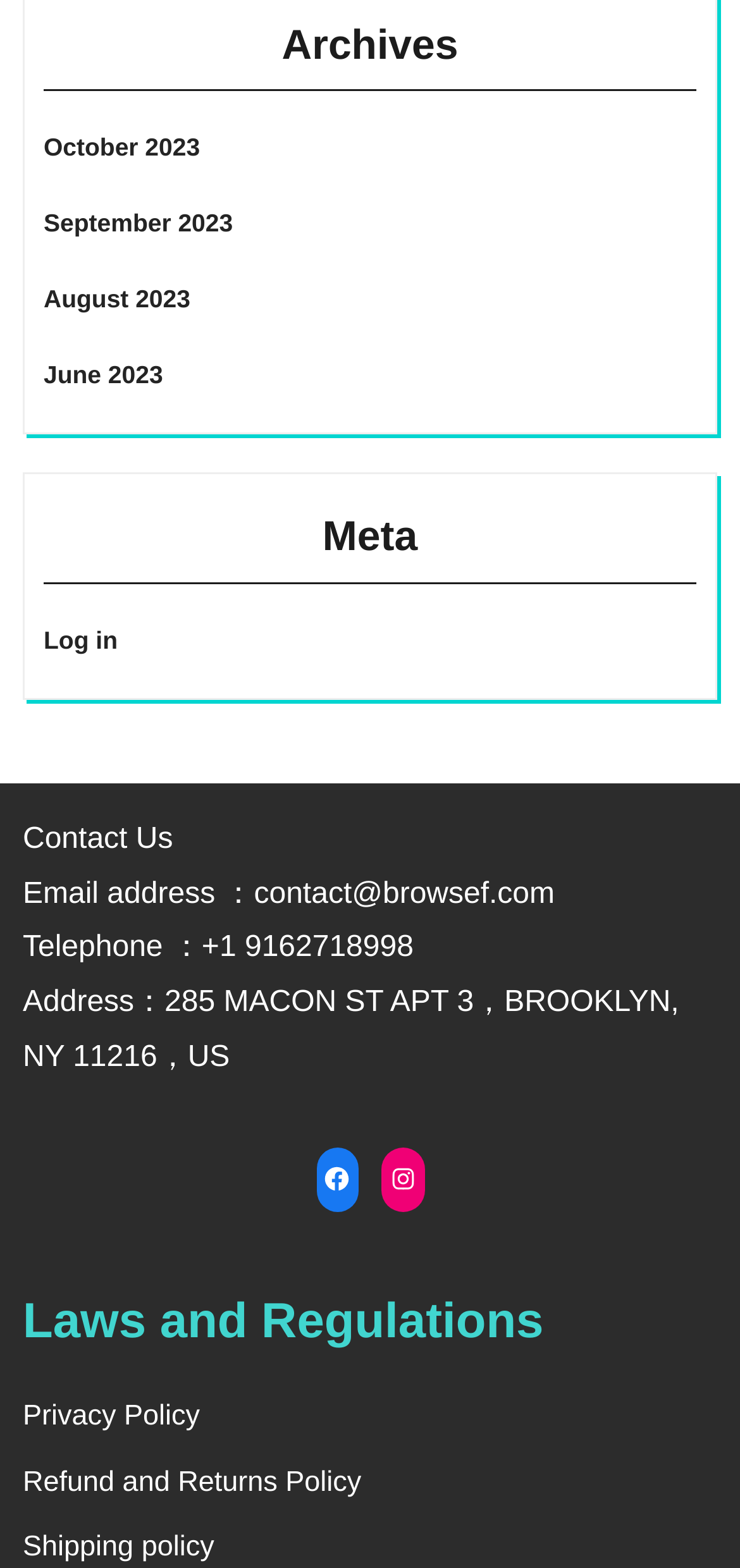What is the email address for contact?
Answer with a single word or phrase by referring to the visual content.

contact@browsef.com